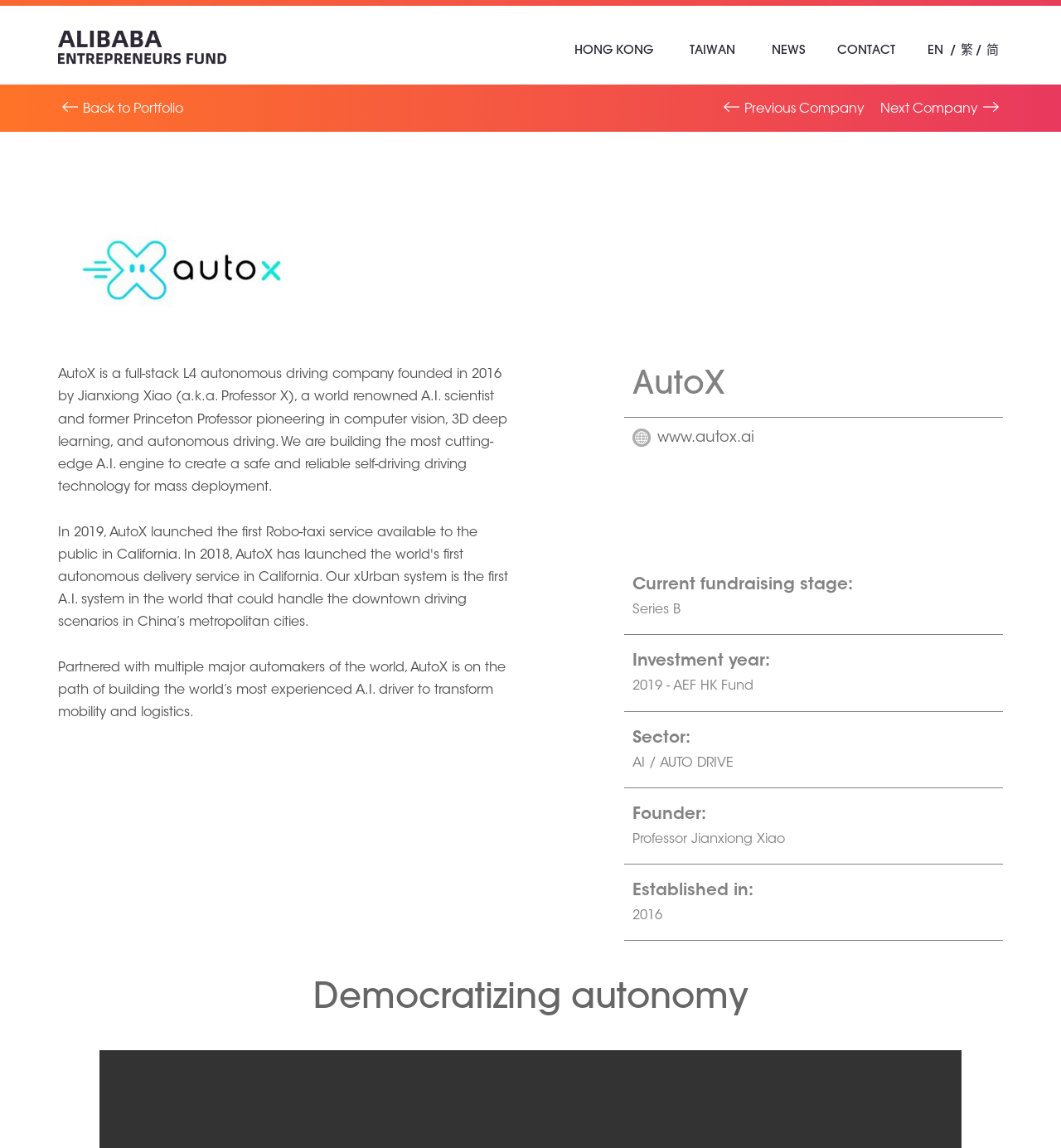Using the information in the image, give a comprehensive answer to the question: 
What is the current fundraising stage of AutoX?

The webpage shows that the current fundraising stage of AutoX is Series B, which is mentioned in the section that provides information about the company's investment and funding.